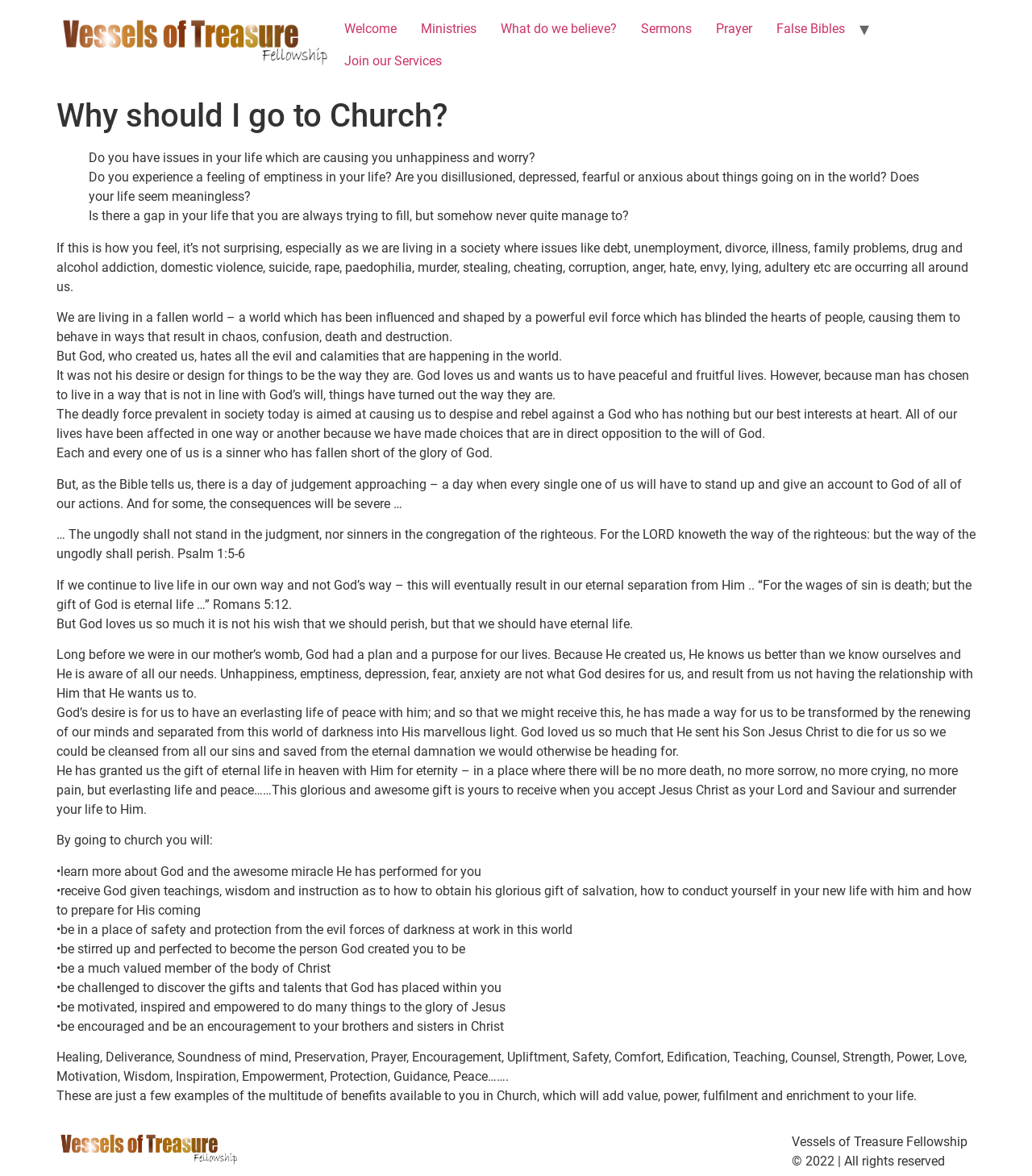Identify the bounding box coordinates of the HTML element based on this description: "TOP".

None